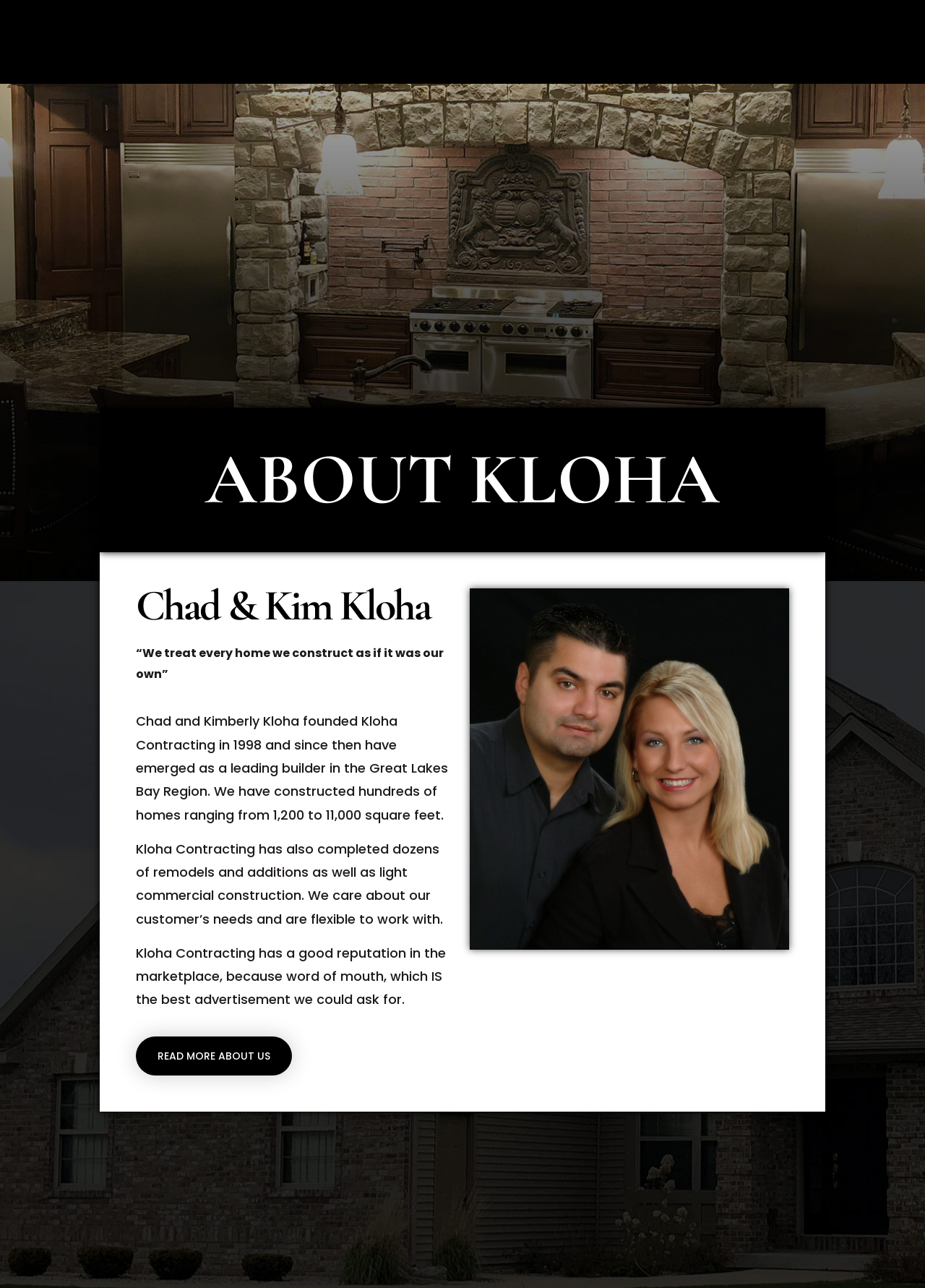Create an in-depth description of the webpage, covering main sections.

The webpage is about Kloha Contracting, a home building specialist company. At the top left, there is a title "Your Home Building Specialists" followed by a phone number "989-692-0310" in a smaller font. On the top right, there is a menu button labeled "MENU" with a dropdown arrow icon next to it.

Below the top section, there is a main content area that starts with a heading "ABOUT KLOHA" in a larger font. Underneath, there is a subheading "Chad & Kim Kloha" followed by a quote "“We treat every home we construct as if it was our own”" in a slightly smaller font.

The main content area continues with three paragraphs of text that describe the company's history, services, and reputation. The text is divided into three sections, each with a similar font size and style. The first paragraph explains how Chad and Kimberly Kloha founded the company in 1998 and have since built hundreds of homes. The second paragraph mentions the company's experience with remodels, additions, and light commercial construction. The third paragraph highlights the company's good reputation, which is largely due to word-of-mouth referrals.

At the bottom of the main content area, there is a "READ MORE ABOUT US" button that invites visitors to learn more about the company.